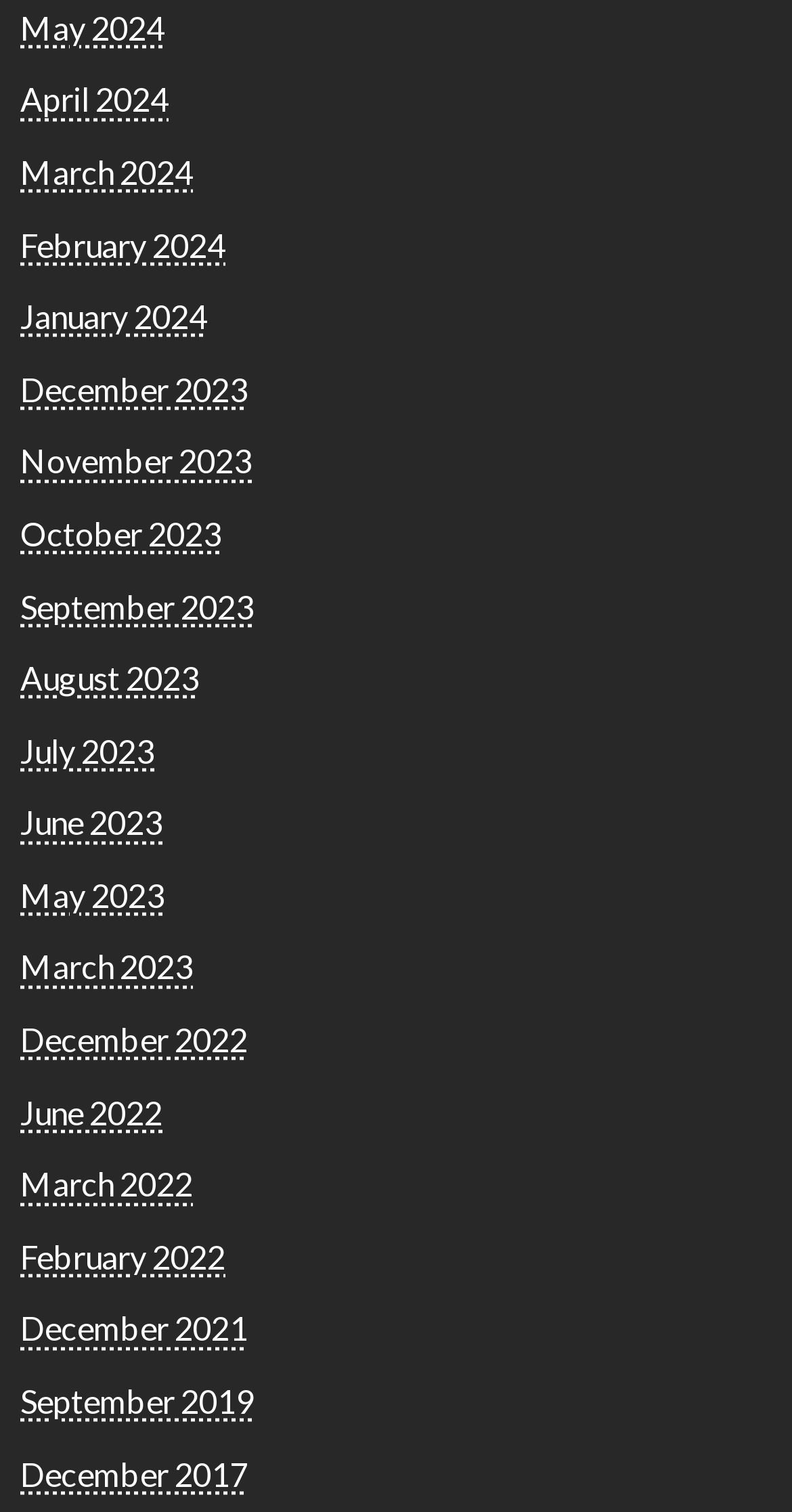Bounding box coordinates are specified in the format (top-left x, top-left y, bottom-right x, bottom-right y). All values are floating point numbers bounded between 0 and 1. Please provide the bounding box coordinate of the region this sentence describes: July 2023

[0.026, 0.483, 0.195, 0.509]